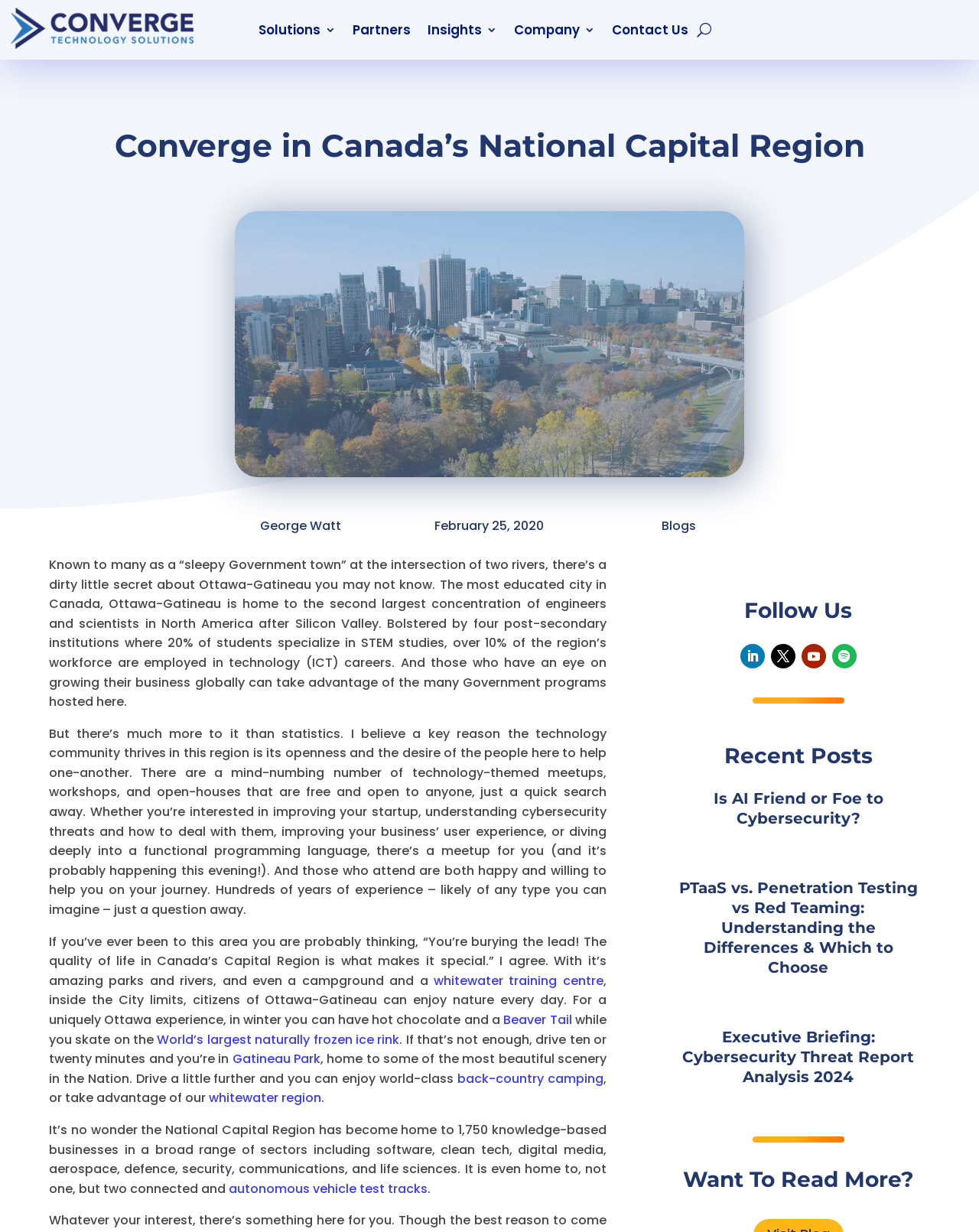What is the percentage of students specializing in STEM studies?
From the details in the image, provide a complete and detailed answer to the question.

According to the article, four post-secondary institutions in the region have 20% of students specializing in STEM studies, which contributes to the high concentration of engineers and scientists in the area.